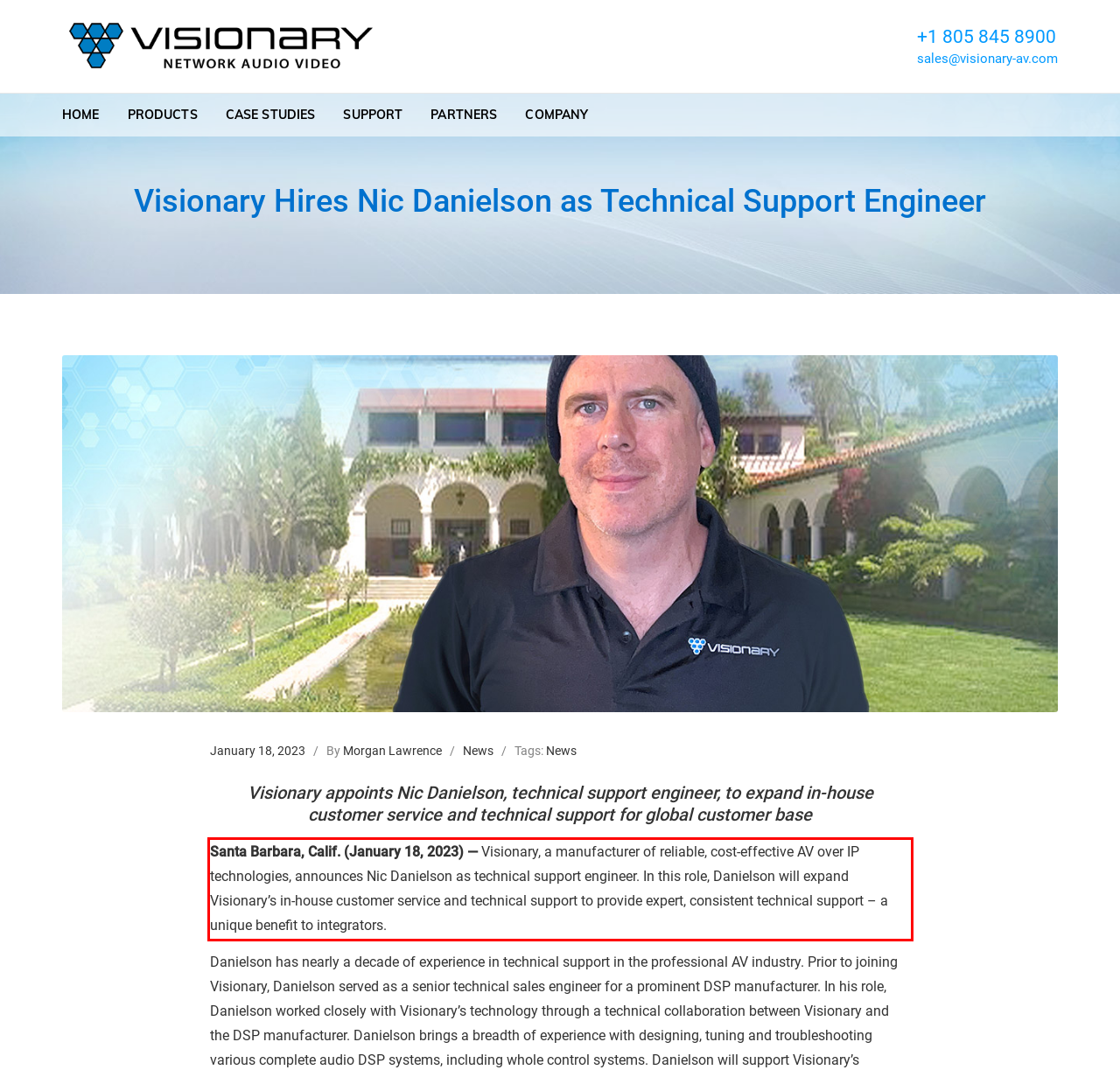You have a screenshot of a webpage where a UI element is enclosed in a red rectangle. Perform OCR to capture the text inside this red rectangle.

Santa Barbara, Calif. (January 18, 2023) — Visionary, a manufacturer of reliable, cost-effective AV over IP technologies, announces Nic Danielson as technical support engineer. In this role, Danielson will expand Visionary’s in-house customer service and technical support to provide expert, consistent technical support – a unique benefit to integrators.